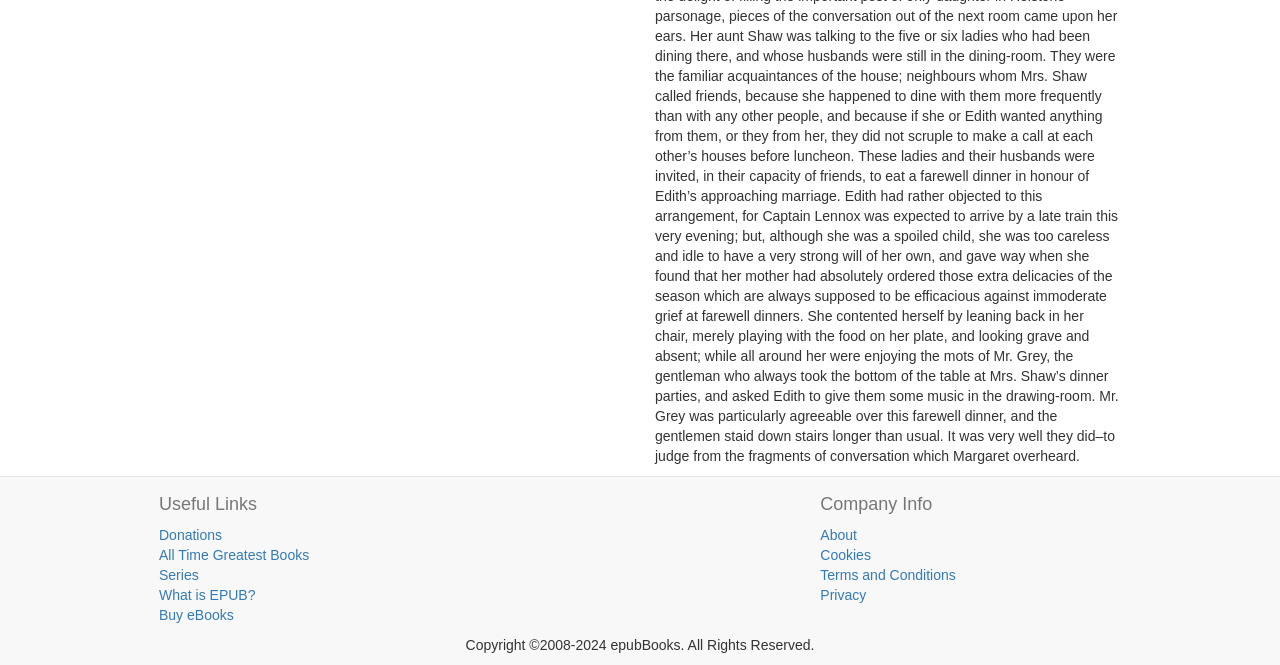Please identify the bounding box coordinates of the element that needs to be clicked to execute the following command: "Click on Donations". Provide the bounding box using four float numbers between 0 and 1, formatted as [left, top, right, bottom].

[0.124, 0.792, 0.173, 0.816]